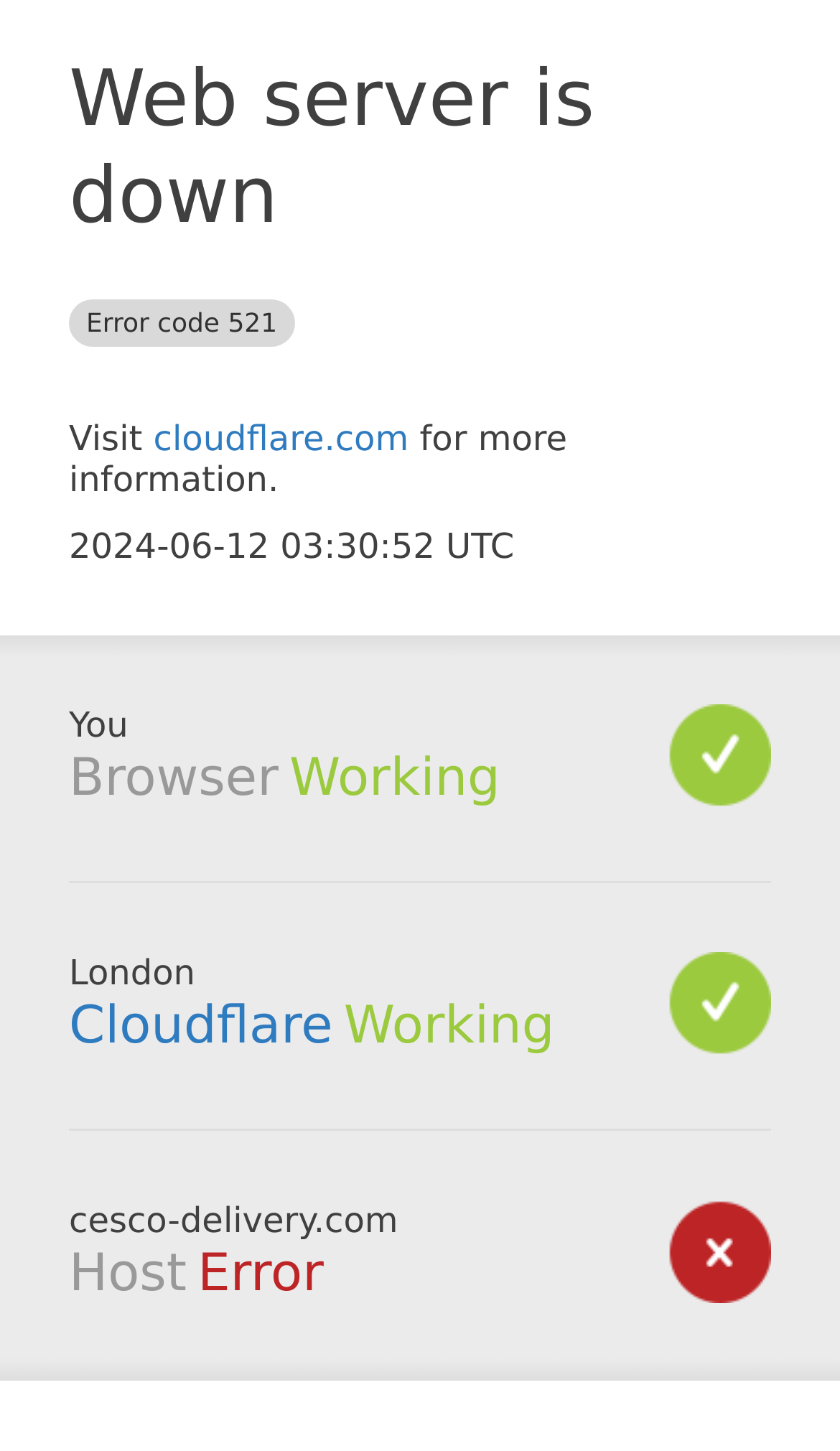What is the status of Cloudflare?
Make sure to answer the question with a detailed and comprehensive explanation.

The status of Cloudflare is mentioned as 'Working' in the section with the heading 'Cloudflare' which is located below the 'Browser' section with a bounding box coordinate of [0.409, 0.686, 0.66, 0.728].